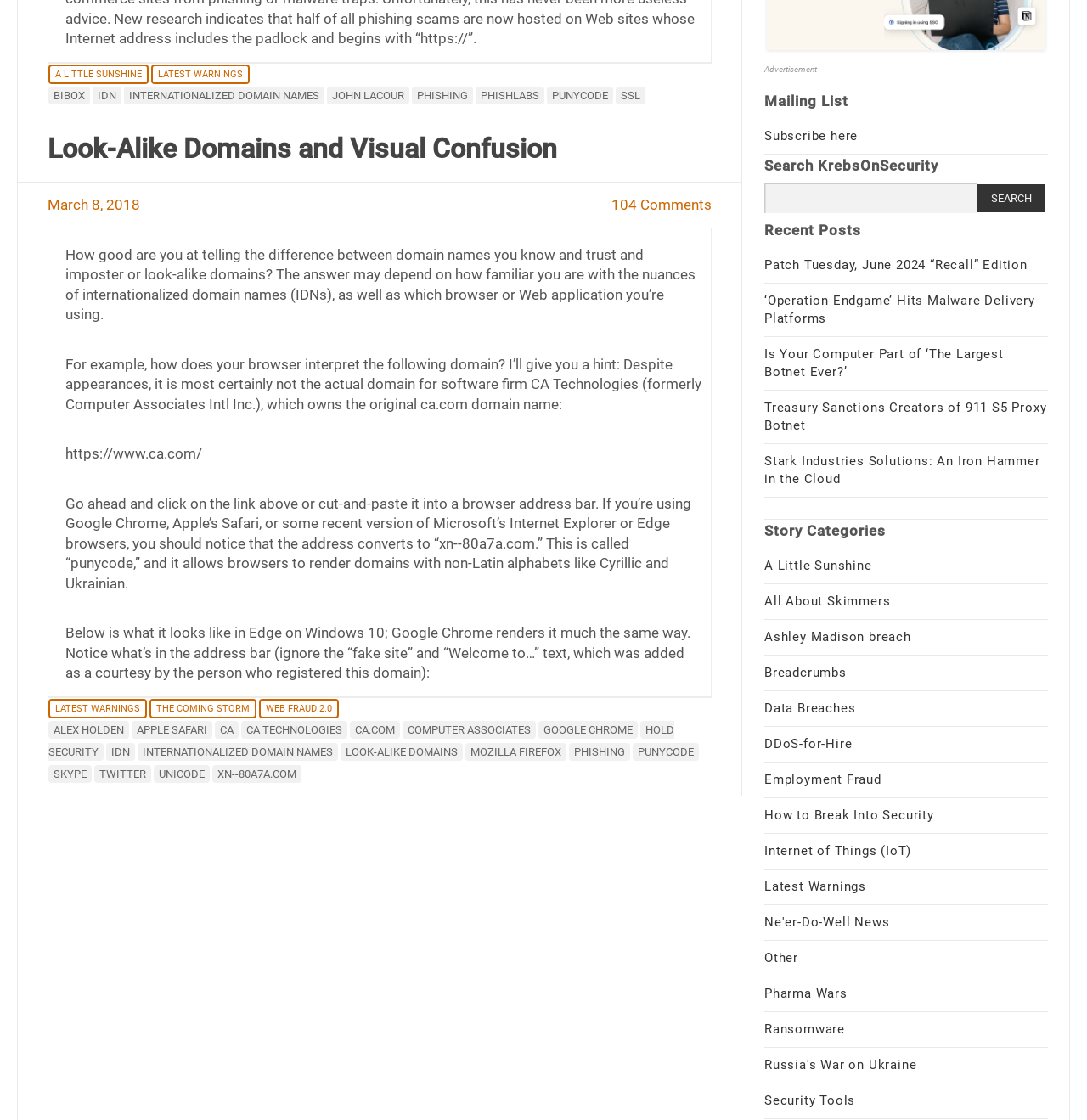Identify the bounding box for the UI element specified in this description: "Russia's War on Ukraine". The coordinates must be four float numbers between 0 and 1, formatted as [left, top, right, bottom].

[0.703, 0.944, 0.843, 0.957]